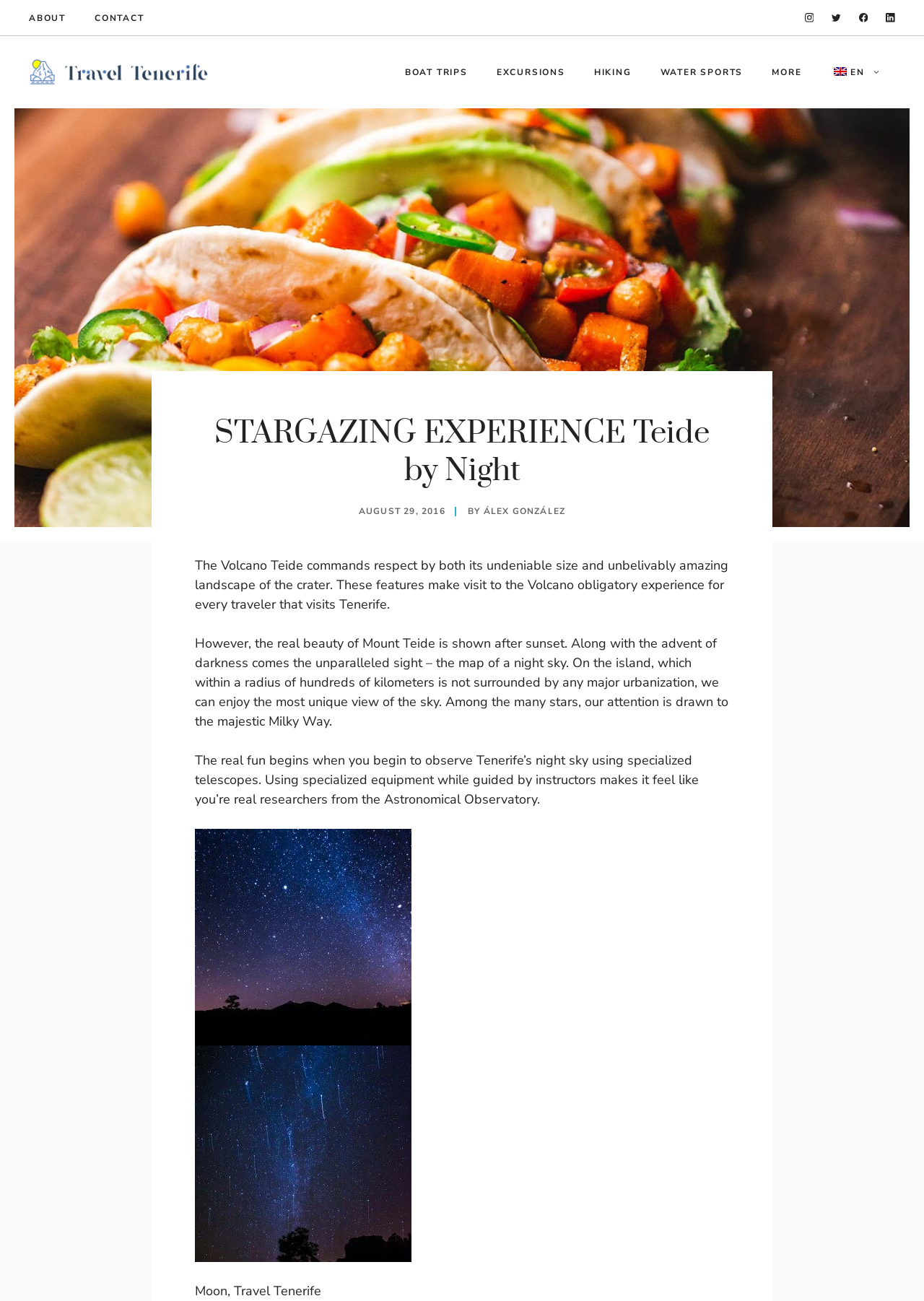Please provide a one-word or short phrase answer to the question:
What is the name of the author of the article?

ÁLEX GONZÁLEZ